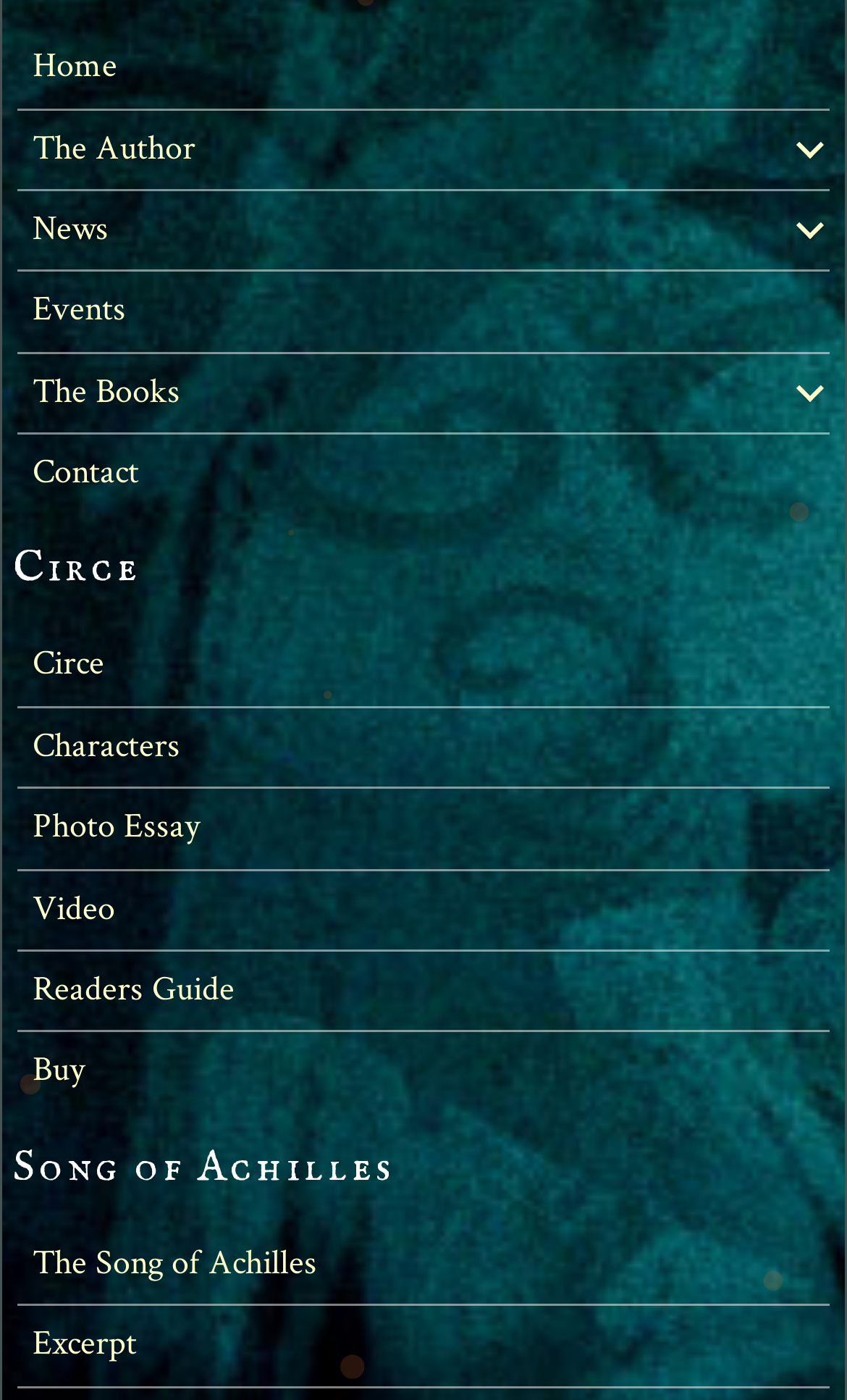Pinpoint the bounding box coordinates for the area that should be clicked to perform the following instruction: "read about the author".

[0.021, 0.078, 0.979, 0.135]